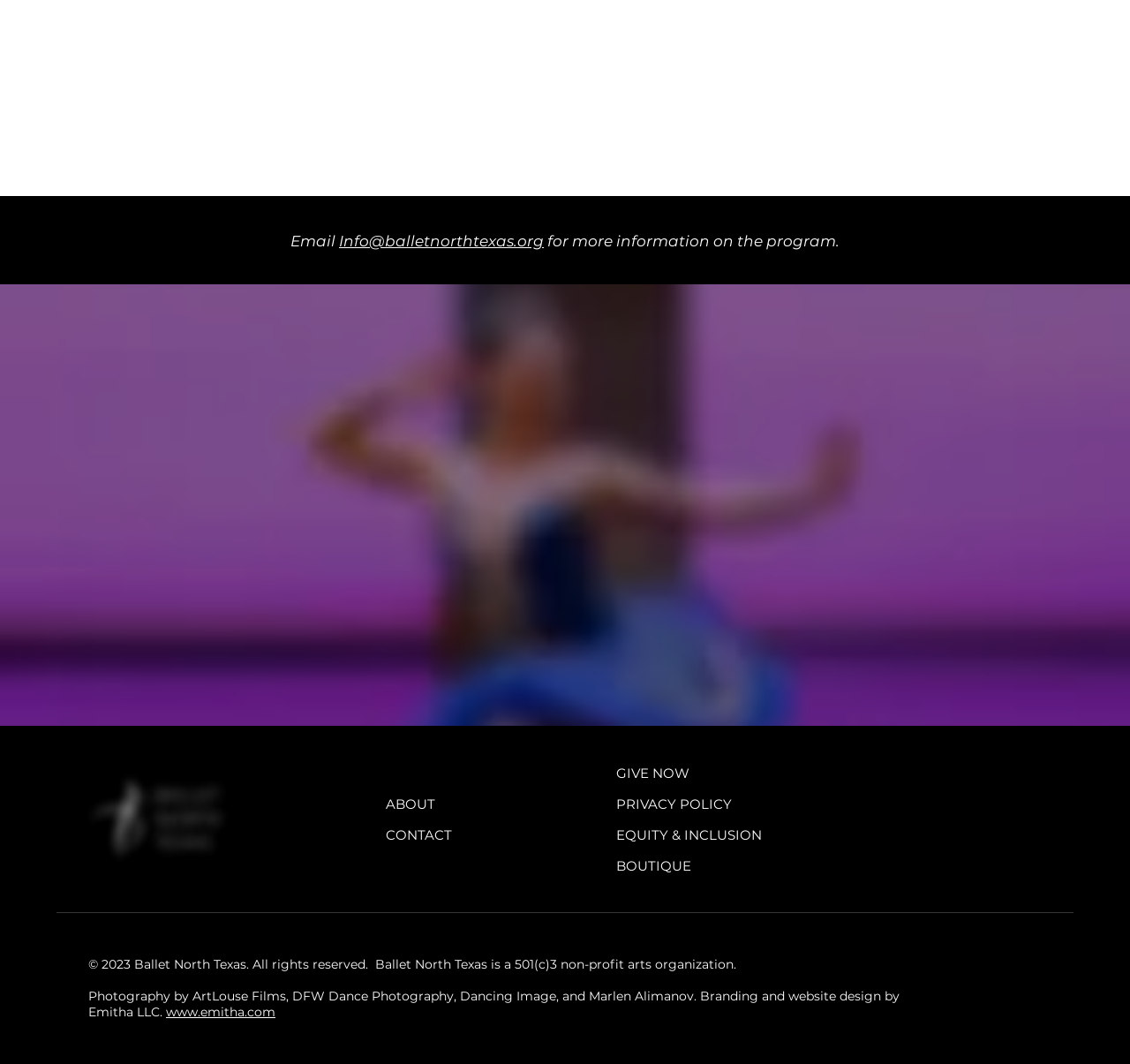Using the webpage screenshot, find the UI element described by View terms of use. Provide the bounding box coordinates in the format (top-left x, top-left y, bottom-right x, bottom-right y), ensuring all values are floating point numbers between 0 and 1.

[0.554, 0.461, 0.795, 0.489]